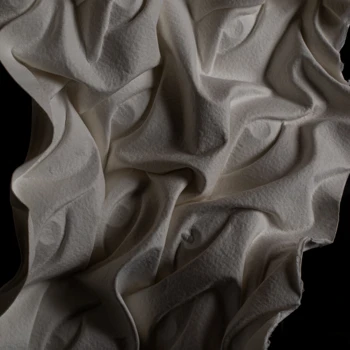Give an in-depth description of the image.

The image showcases a captivating and intricate paper artwork, notable for its textured surface that resembles flowing fabric. The design features a series of stylized eyes, subtly integrated into the folds and creases, creating a mesmerizing visual effect. The light and shadows play across the white paper, highlighting the depth and dimension of the piece. This work exemplifies the exquisite artistry of origami, executed by Lieven Peeters, a 19-year-old origamist from Belgium, who has dedicated years to perfecting the craft. His recent explorations into wet-folding techniques allow for the creation of dynamic, organic forms that express nuanced human emotions. The interplay of shapes and the serene color palette invite viewers to contemplate the intricate details and the artist's skillful manipulation of paper.